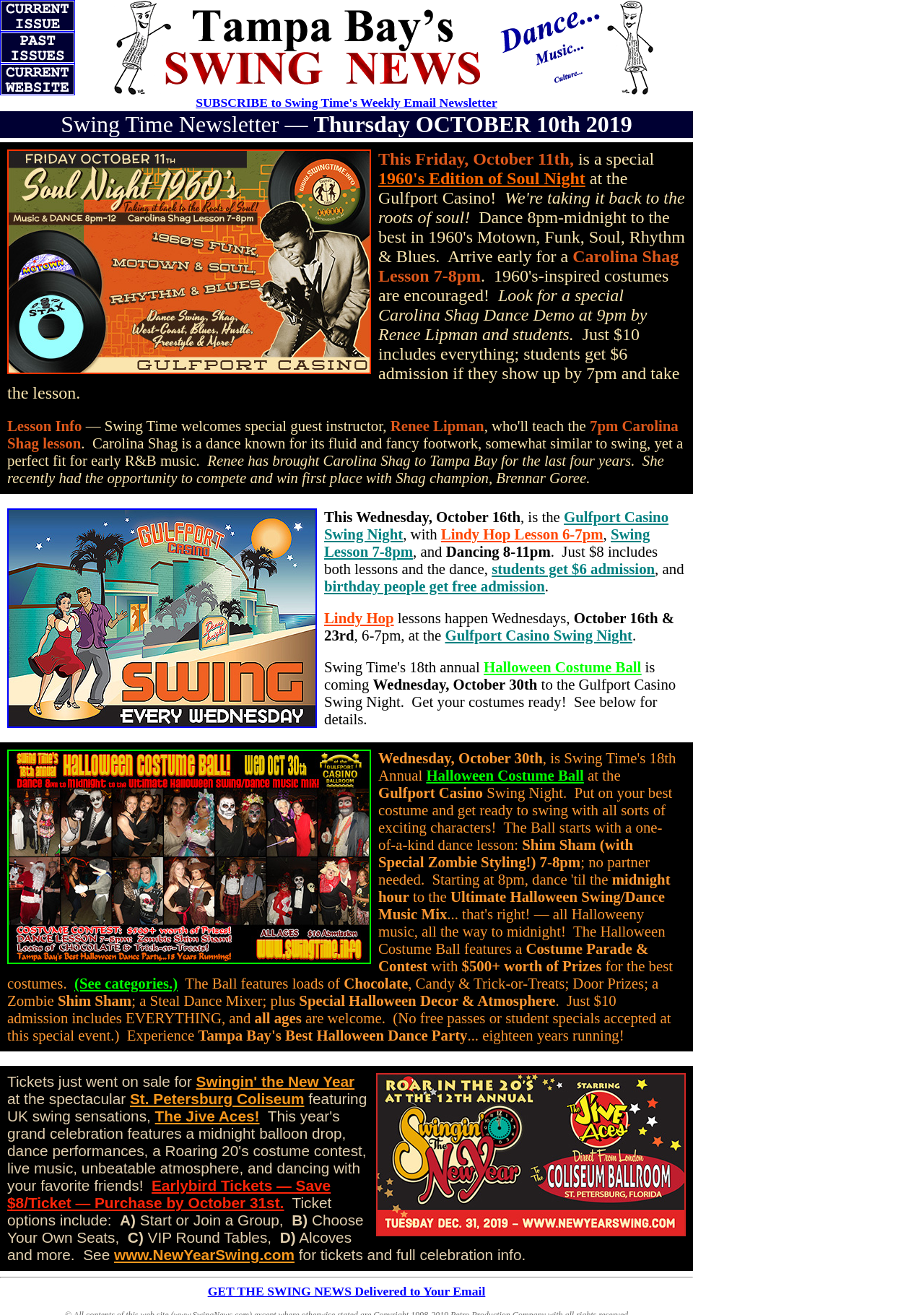What is the admission price for the Halloween Costume Ball?
Look at the image and answer the question with a single word or phrase.

$10